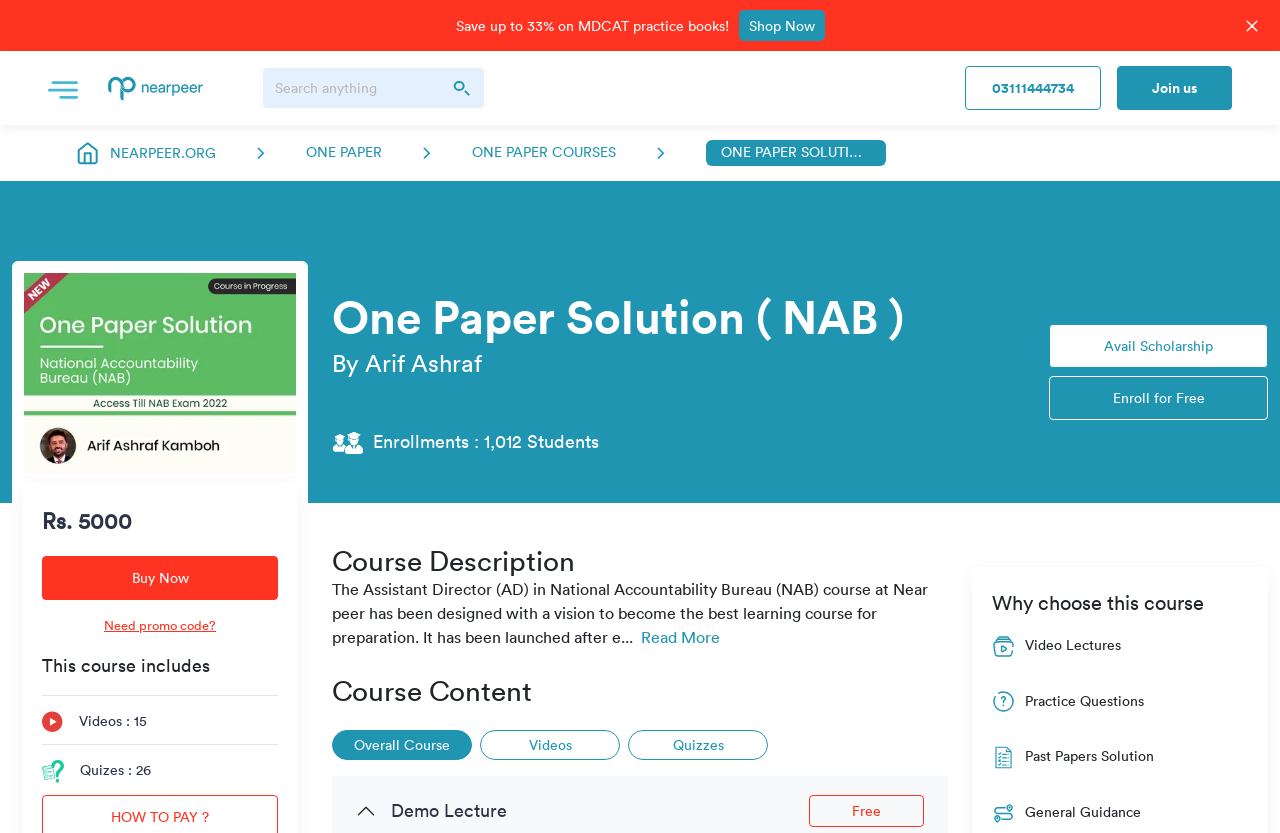What is the price of the course?
Please answer the question as detailed as possible.

The price is mentioned in the static text 'Rs. 5000' which is located below the 'This course includes' section.